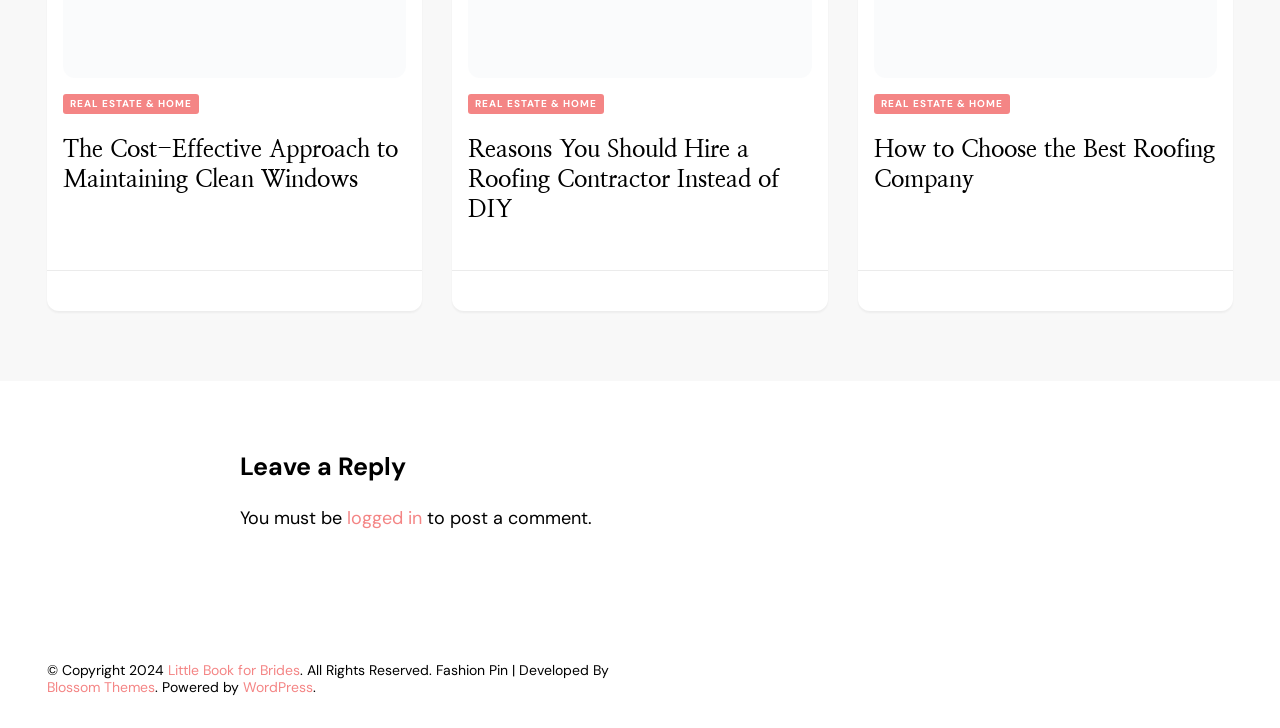Locate the bounding box coordinates of the area that needs to be clicked to fulfill the following instruction: "Visit 'Little Book for Brides'". The coordinates should be in the format of four float numbers between 0 and 1, namely [left, top, right, bottom].

[0.131, 0.907, 0.234, 0.932]